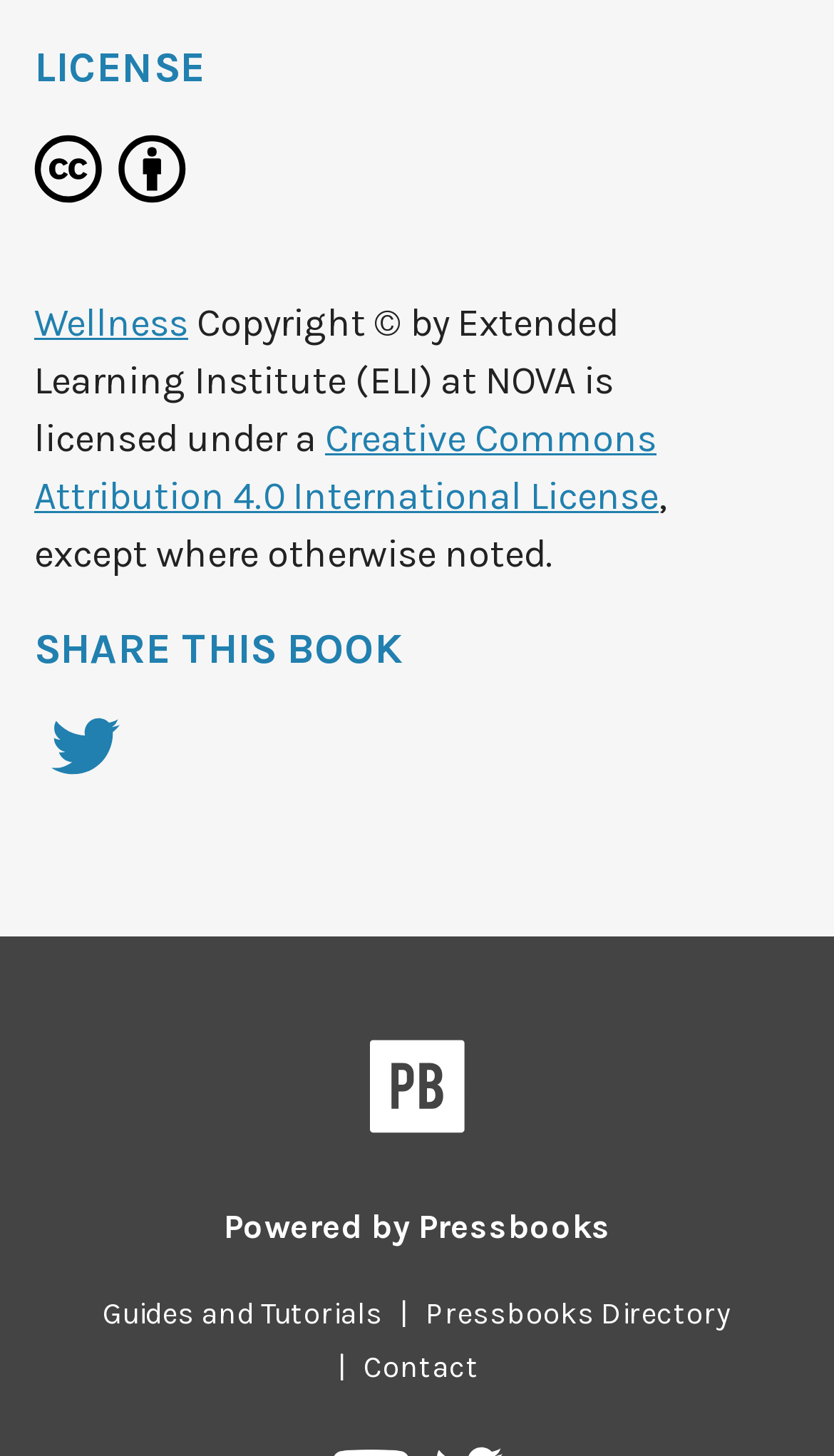Provide the bounding box coordinates for the area that should be clicked to complete the instruction: "Go to Pressbooks Directory".

[0.49, 0.89, 0.897, 0.915]